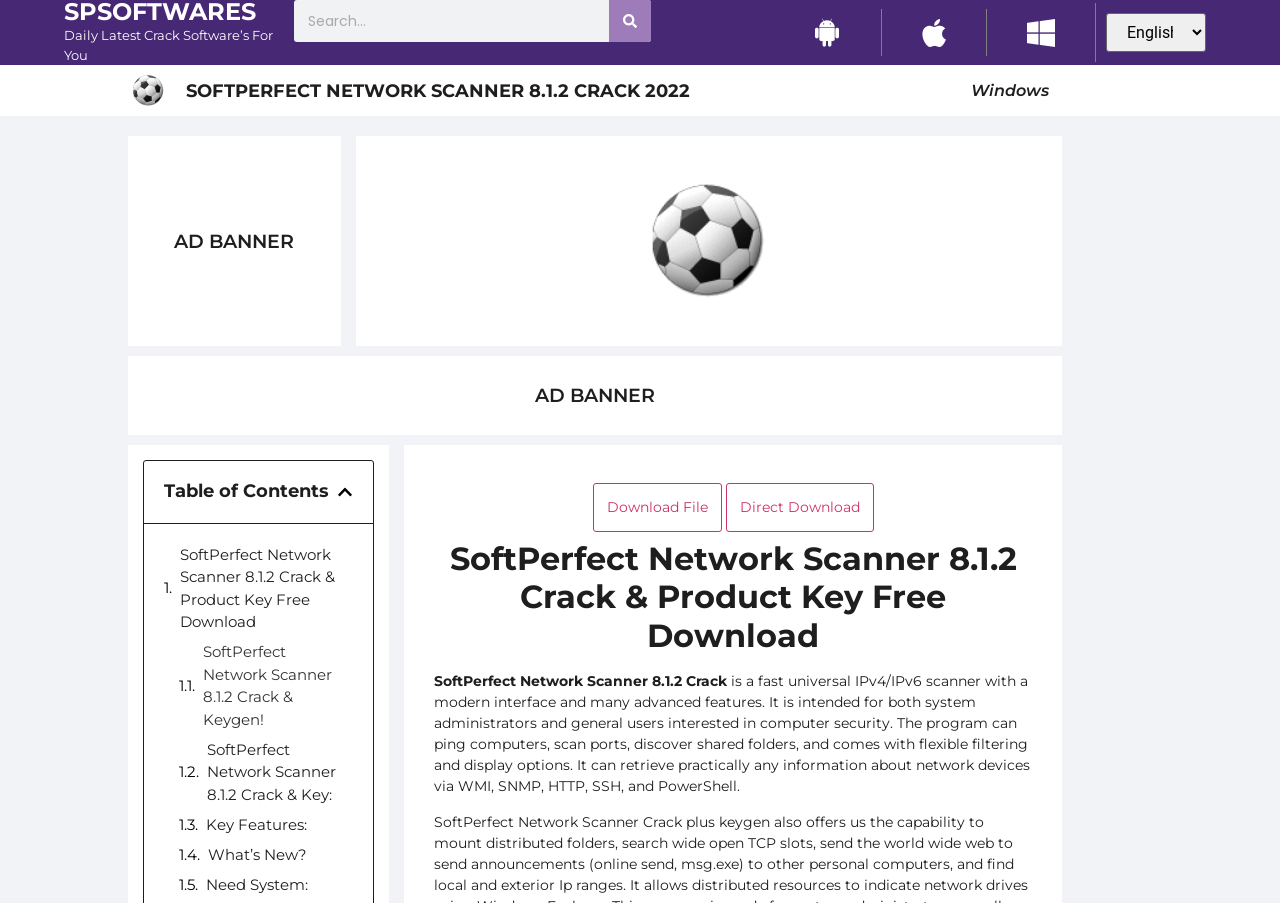Give a full account of the webpage's elements and their arrangement.

The webpage is about SoftPerfect Network Scanner 8.1.2 Crack and Product Key Free Download. At the top, there is a heading "SPSOFTWARES" followed by a static text "Daily Latest Crack Software’s For You". A search bar is located to the right of the heading, with a search button and a small icon. Below the search bar, there are three social media links represented by icons.

On the left side, there is an image of SoftPerfect Network Scanner 7.2.1 Crack, followed by a heading "SOFTPERFECT NETWORK SCANNER 8.1.2 CRACK 2022". A link "Windows" is located to the right of the heading. Below the heading, there is an advertisement banner labeled "AD BANNER".

To the right of the advertisement banner, there is another image of SoftPerfect Network Scanner 7.2.1 Crack. Below the image, there is a heading "Table of Contents" with a button to close the table of contents. Several links are listed below, including "SoftPerfect Network Scanner 8.1.2 Crack & Product Key Free Download", "SoftPerfect Network Scanner 8.1.2 Crack & Keygen!", and others.

A detailed description of the software is provided below, stating that it is a fast universal IPv4/IPv6 scanner with advanced features, intended for both system administrators and general users interested in computer security. The program can perform various tasks such as pinging computers, scanning ports, and discovering shared folders.

At the bottom, there is a download section with a button "Download File" and another button "Direct Download".